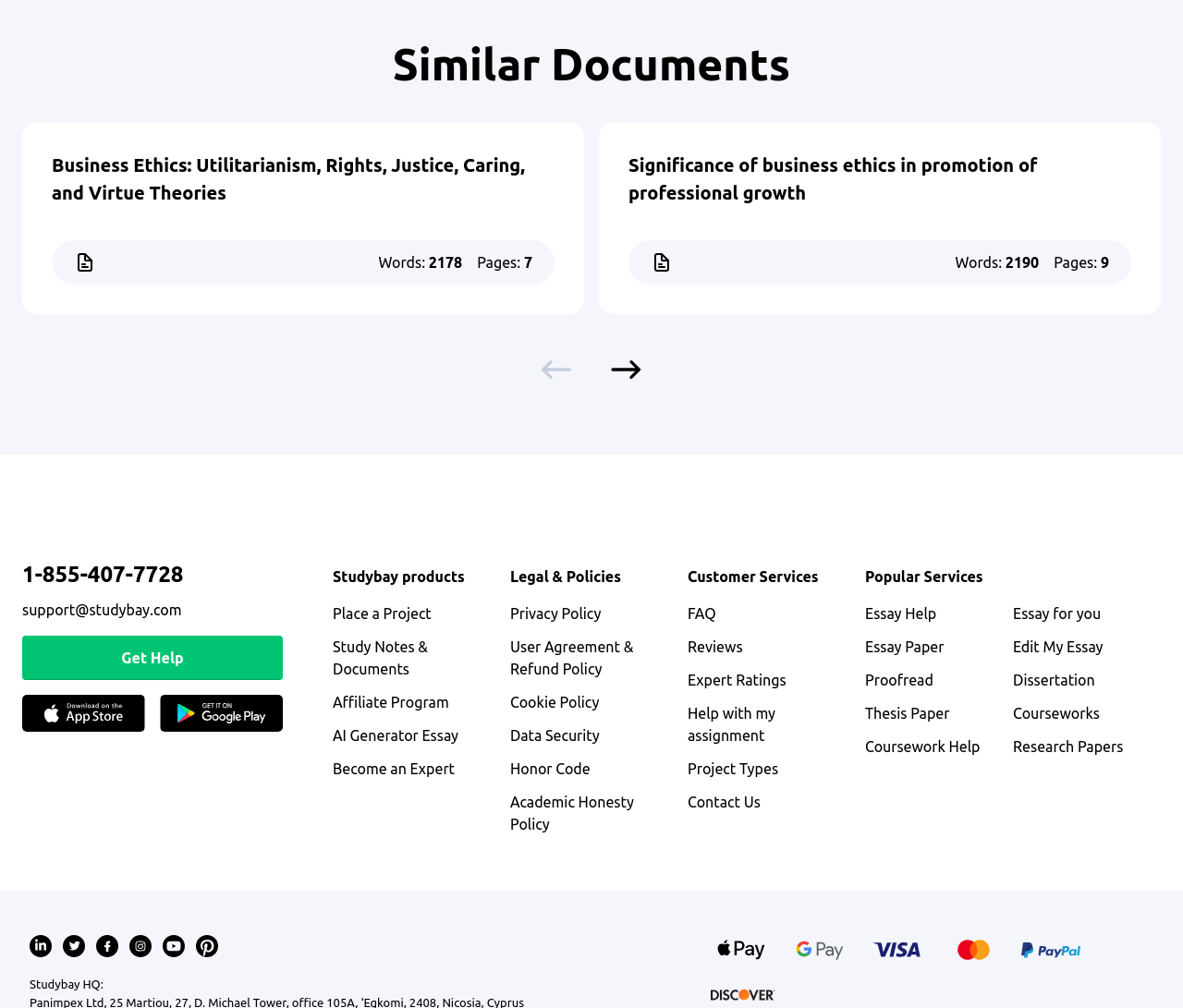What is the topic of the text?
Using the visual information from the image, give a one-word or short-phrase answer.

Parking valet